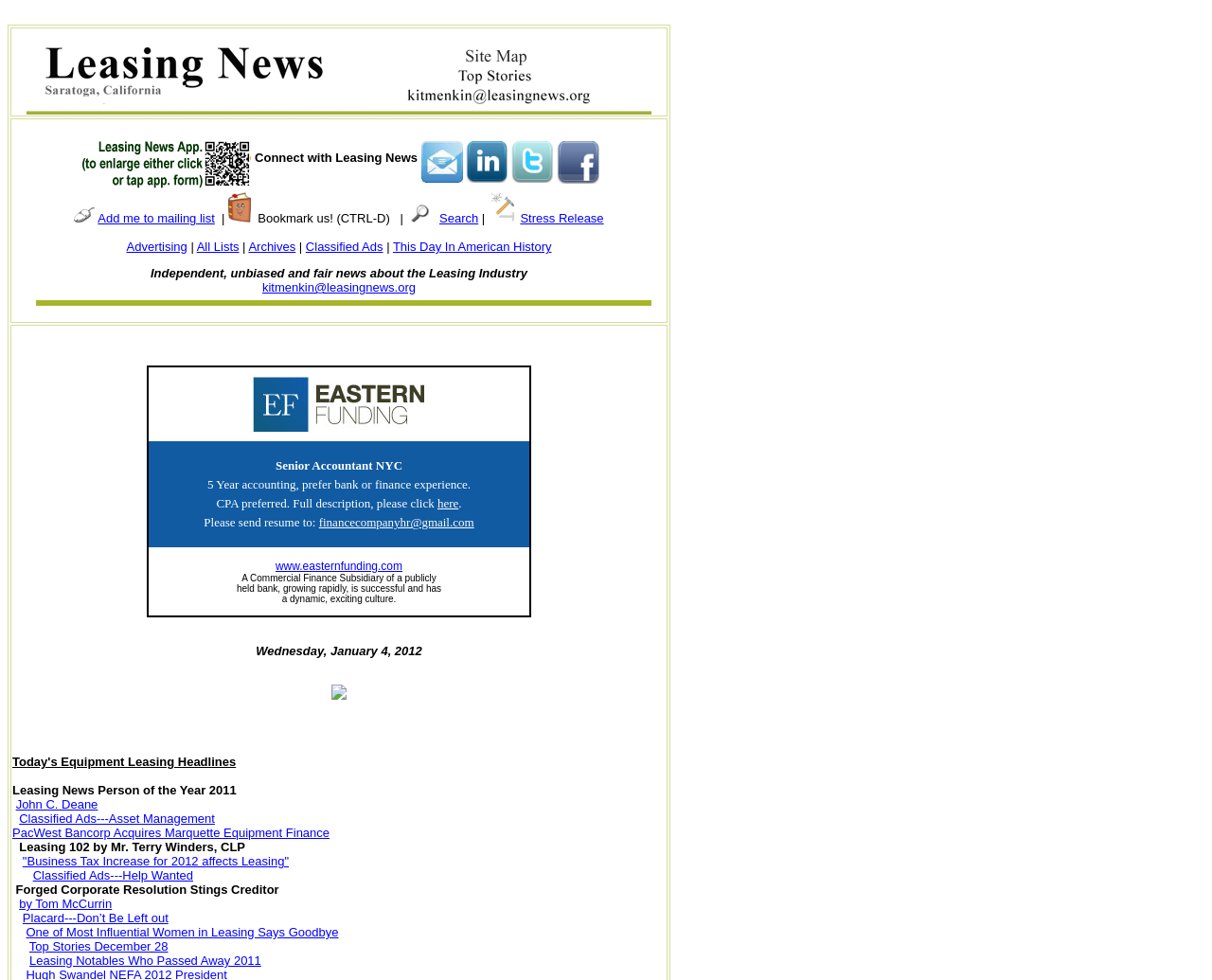Reply to the question with a brief word or phrase: What is the date mentioned on the webpage?

Wednesday, January 4, 2012